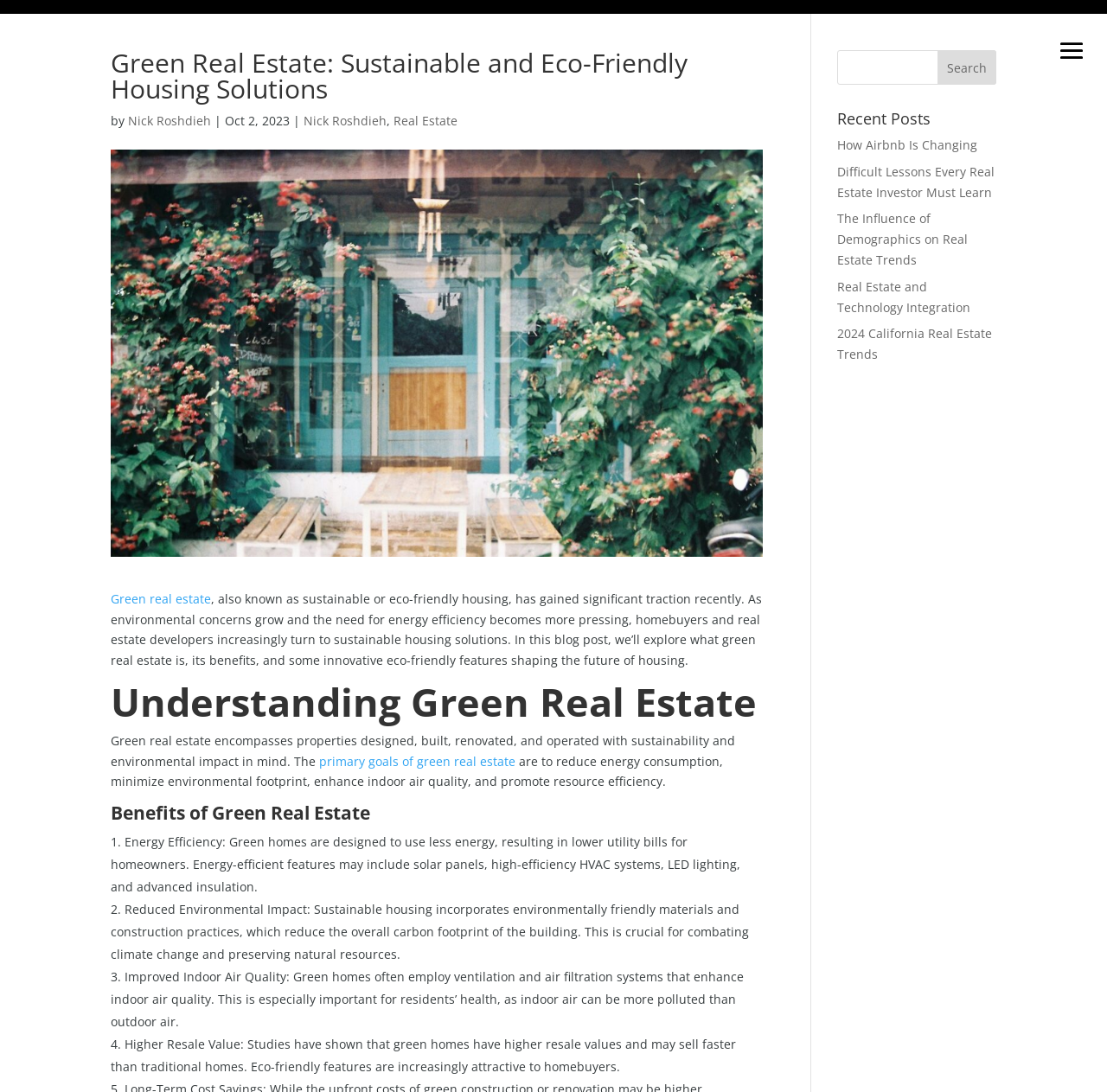Can you give a detailed response to the following question using the information from the image? What is green real estate?

Based on the webpage content, green real estate is defined as properties designed, built, renovated, and operated with sustainability and environmental impact in mind. This is mentioned in the section 'Understanding Green Real Estate'.